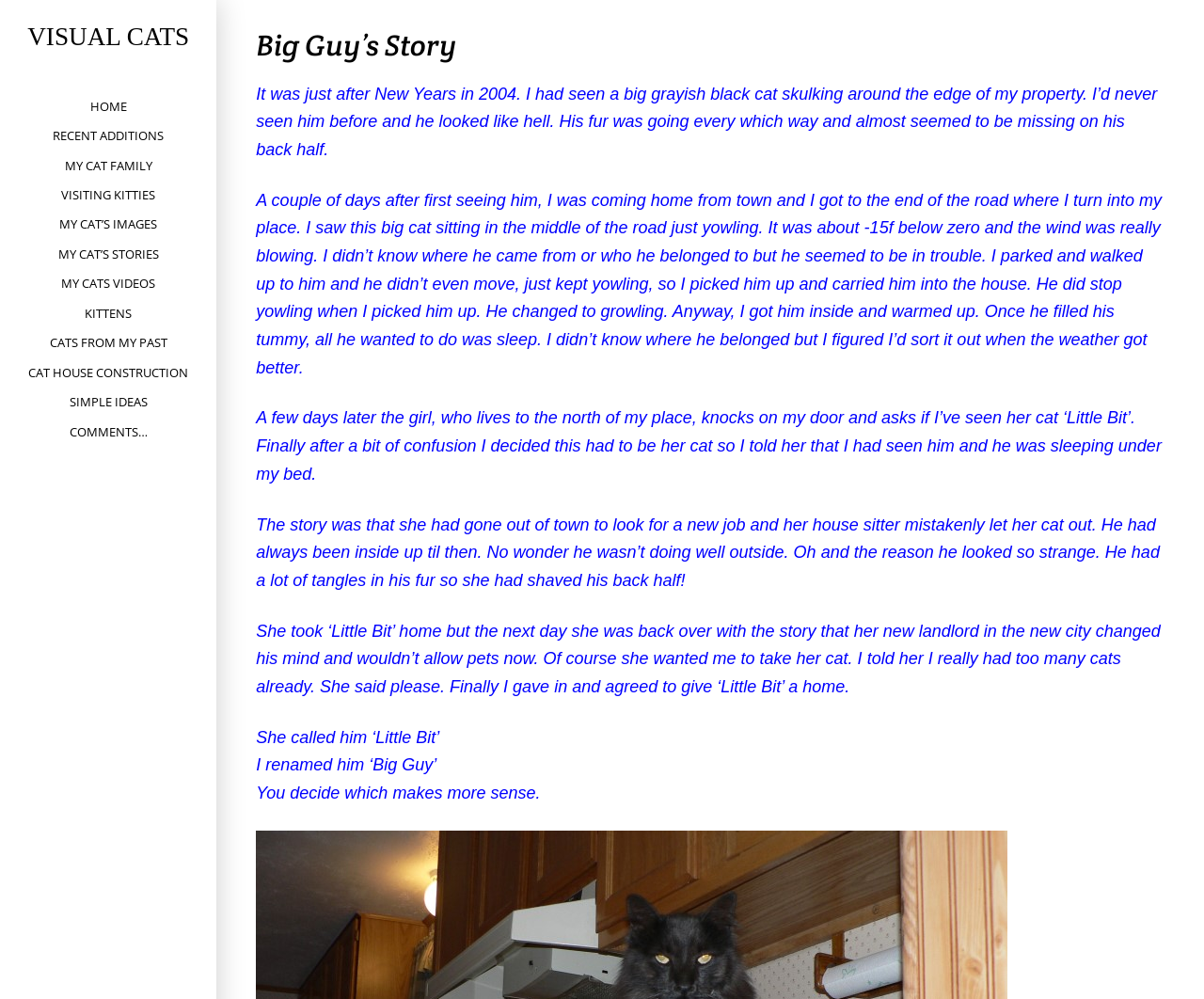Determine the bounding box coordinates for the area that should be clicked to carry out the following instruction: "Click on VISUAL CATS".

[0.023, 0.023, 0.157, 0.051]